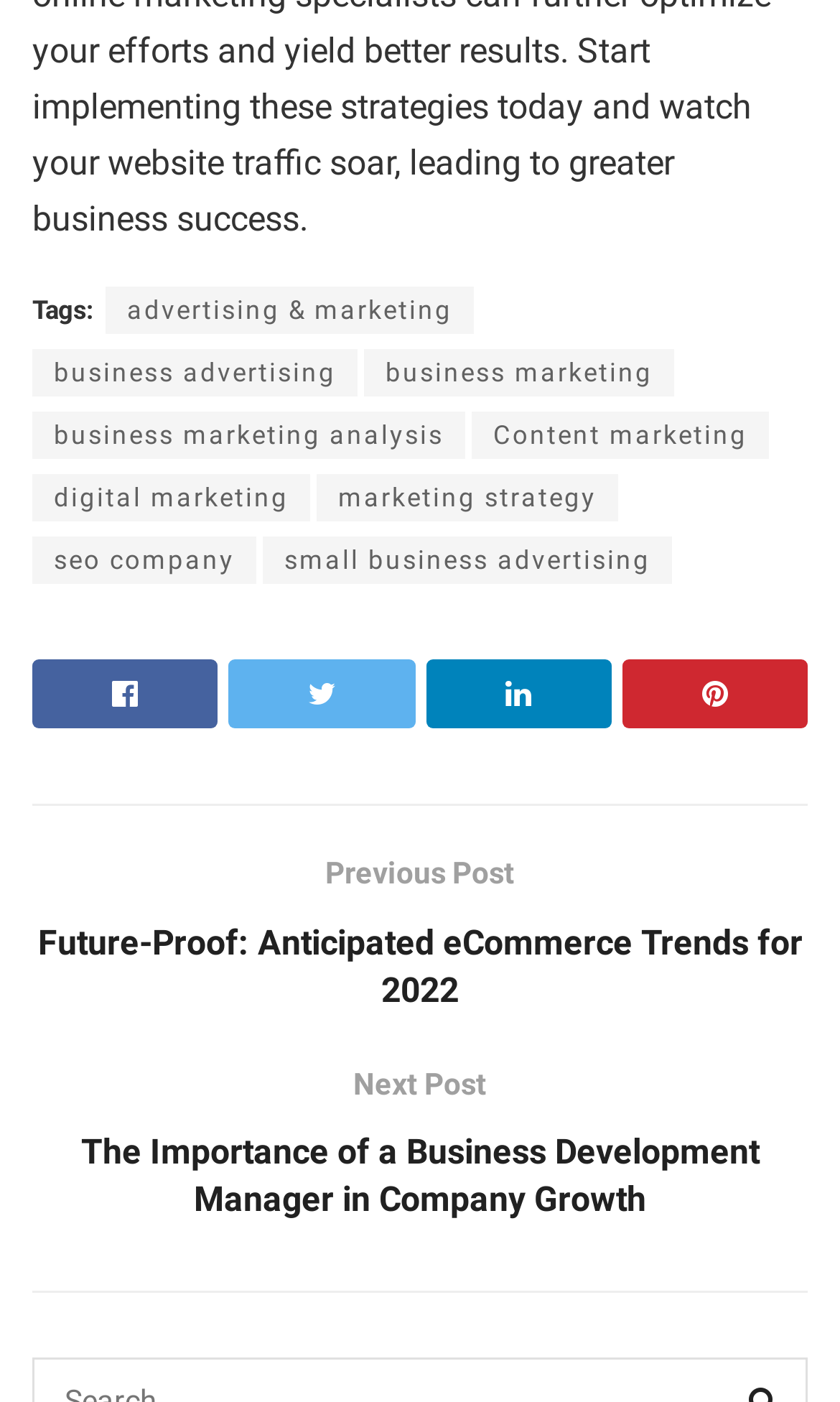Indicate the bounding box coordinates of the clickable region to achieve the following instruction: "Go to post."

None